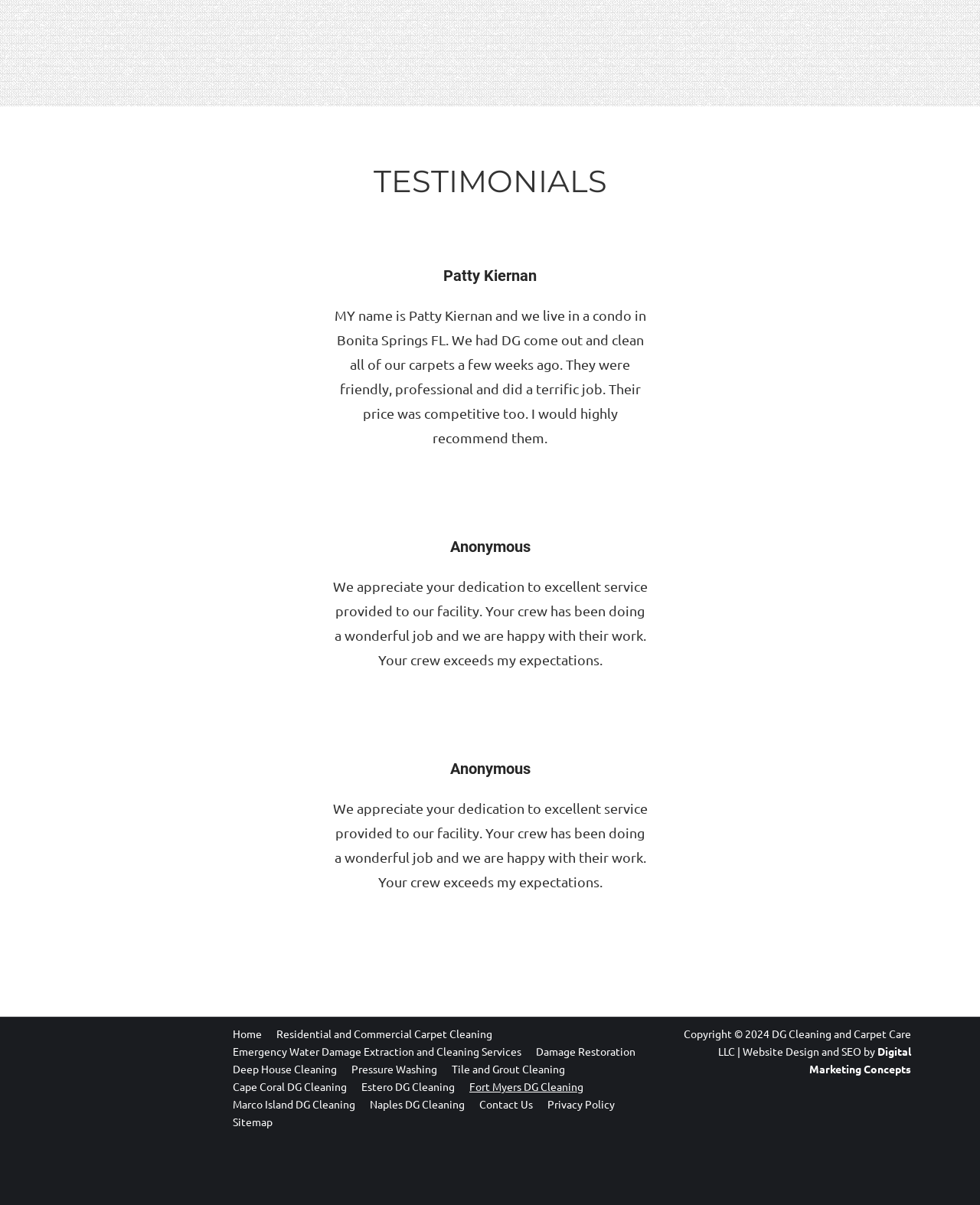What is the service mentioned in the second link?
From the screenshot, supply a one-word or short-phrase answer.

Residential and Commercial Carpet Cleaning